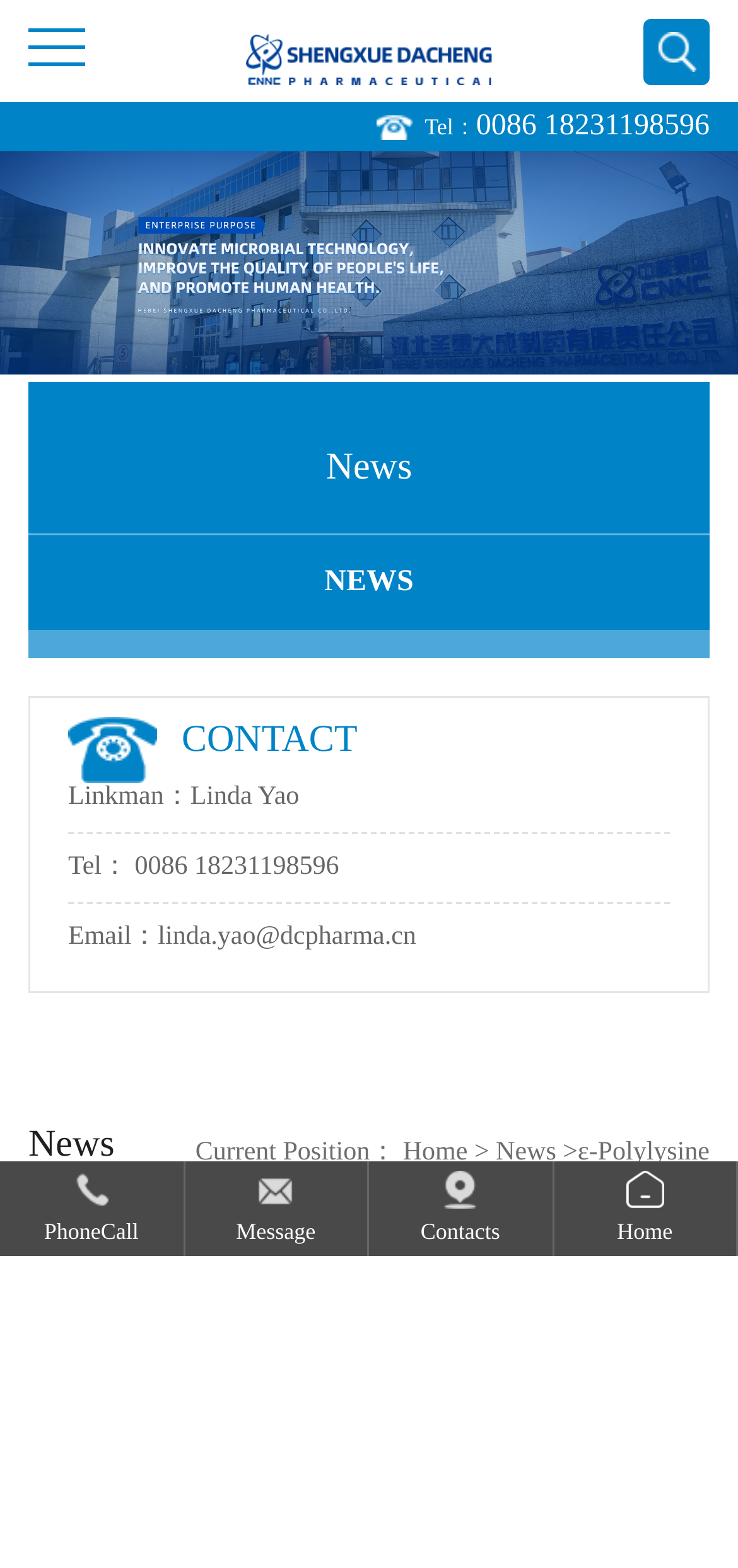How many news sections are there?
From the details in the image, provide a complete and detailed answer to the question.

I counted the number of news sections by looking at the webpage structure, where I found two separate sections with the title 'News', one at the top and one at the bottom of the webpage.